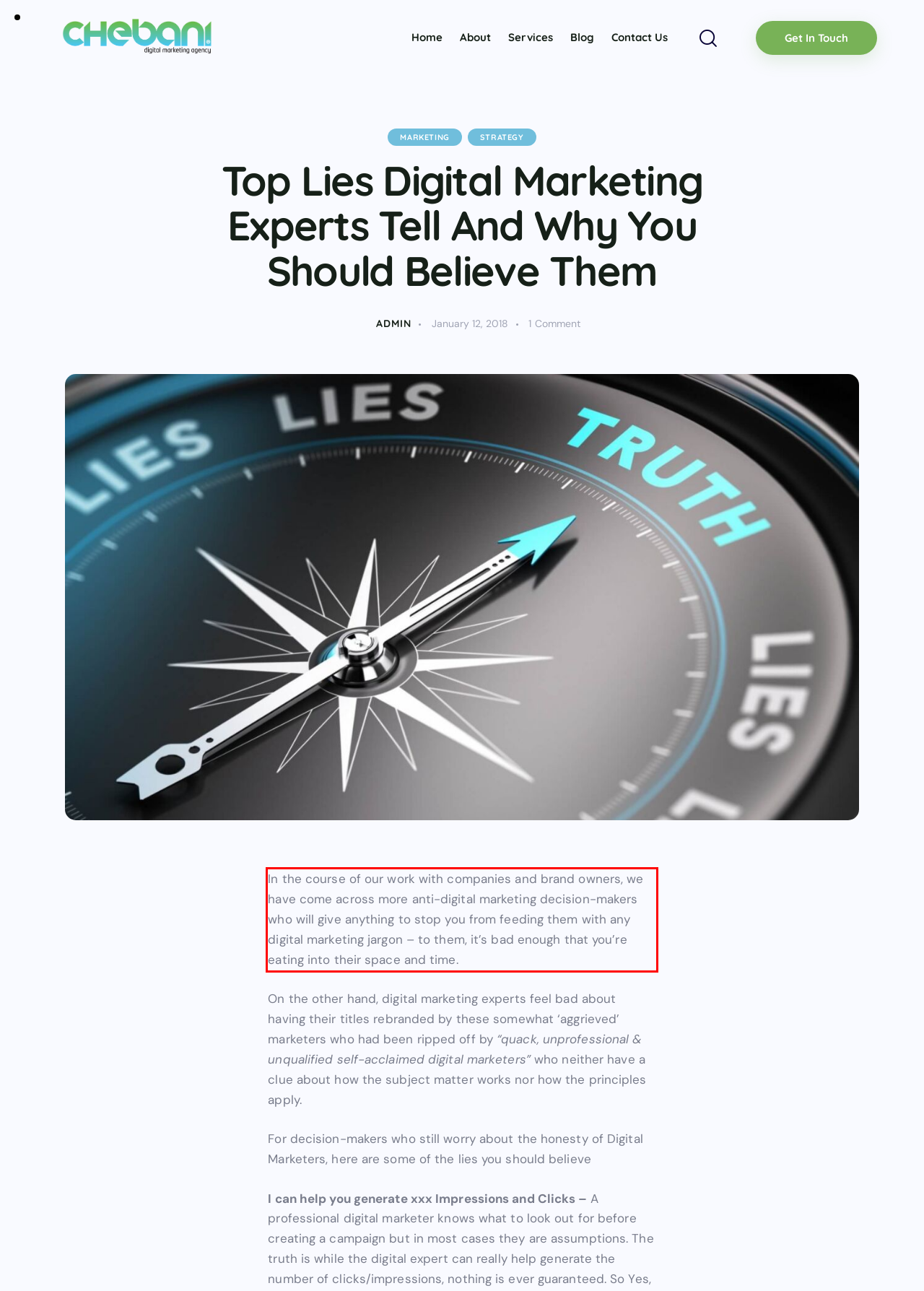You are provided with a screenshot of a webpage that includes a UI element enclosed in a red rectangle. Extract the text content inside this red rectangle.

In the course of our work with companies and brand owners, we have come across more anti-digital marketing decision-makers who will give anything to stop you from feeding them with any digital marketing jargon – to them, it’s bad enough that you’re eating into their space and time.